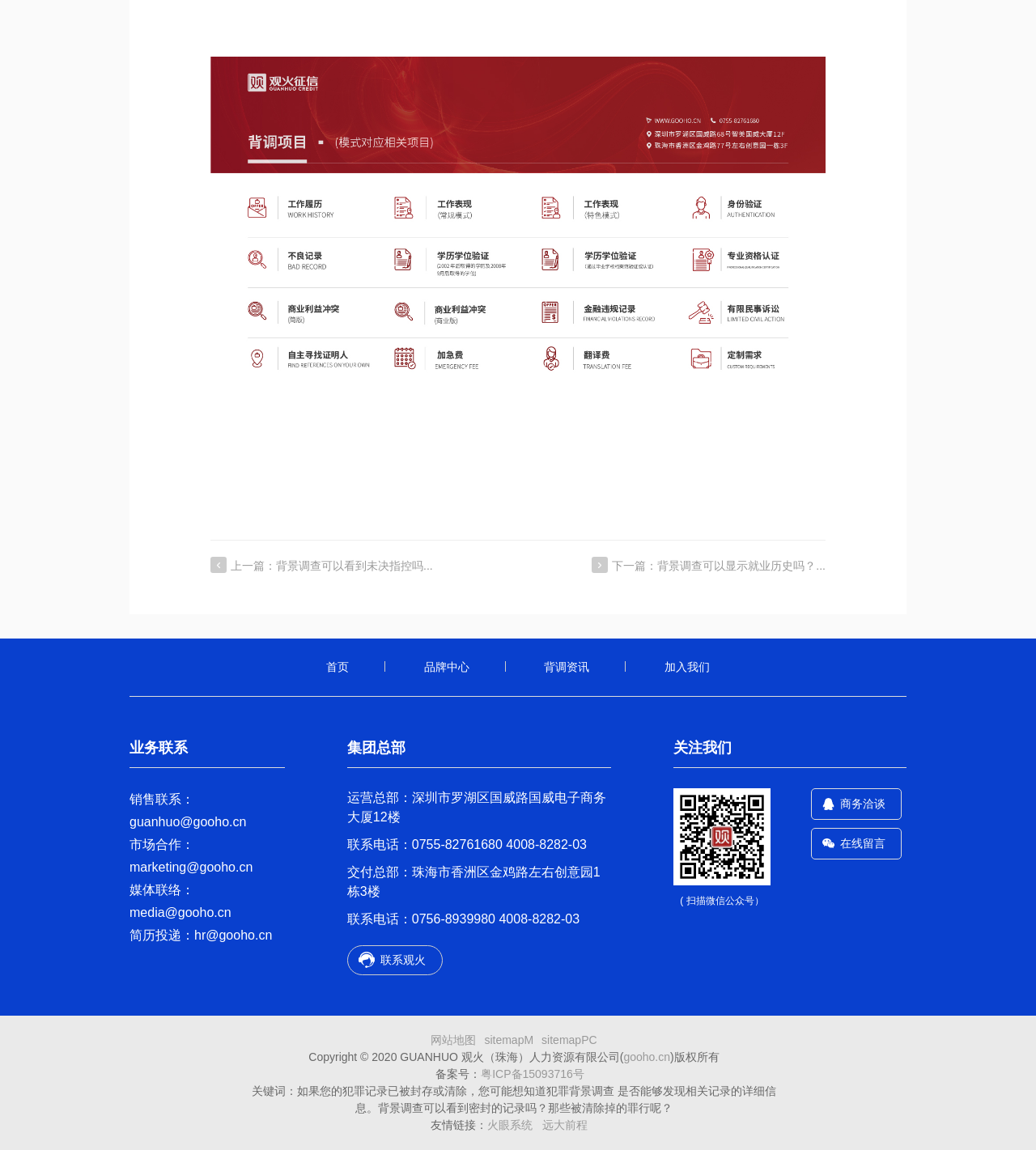Indicate the bounding box coordinates of the element that must be clicked to execute the instruction: "go to previous article". The coordinates should be given as four float numbers between 0 and 1, i.e., [left, top, right, bottom].

[0.203, 0.484, 0.47, 0.499]